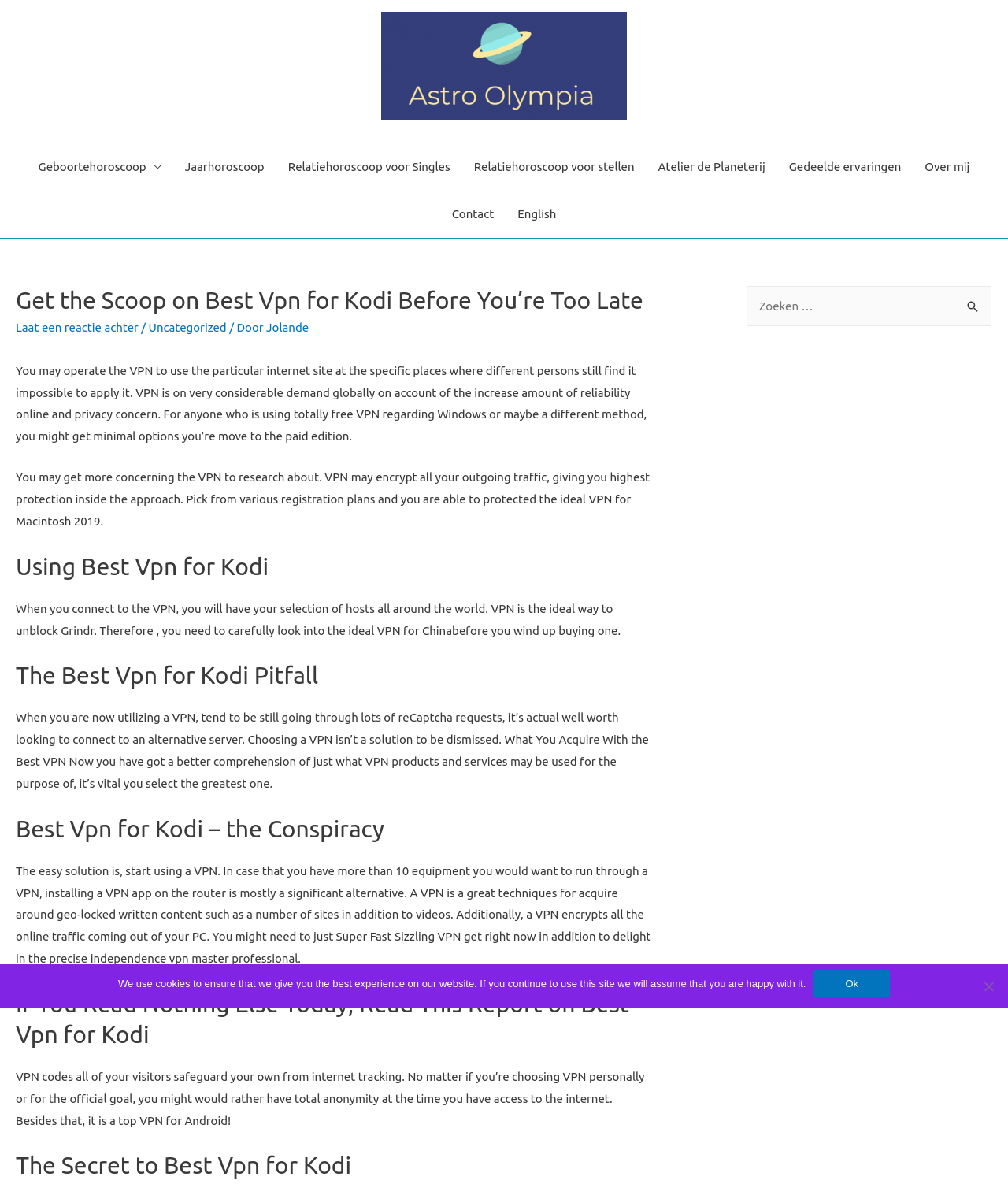Please determine the bounding box coordinates for the element that should be clicked to follow these instructions: "Click on the 'English' link".

[0.502, 0.159, 0.563, 0.198]